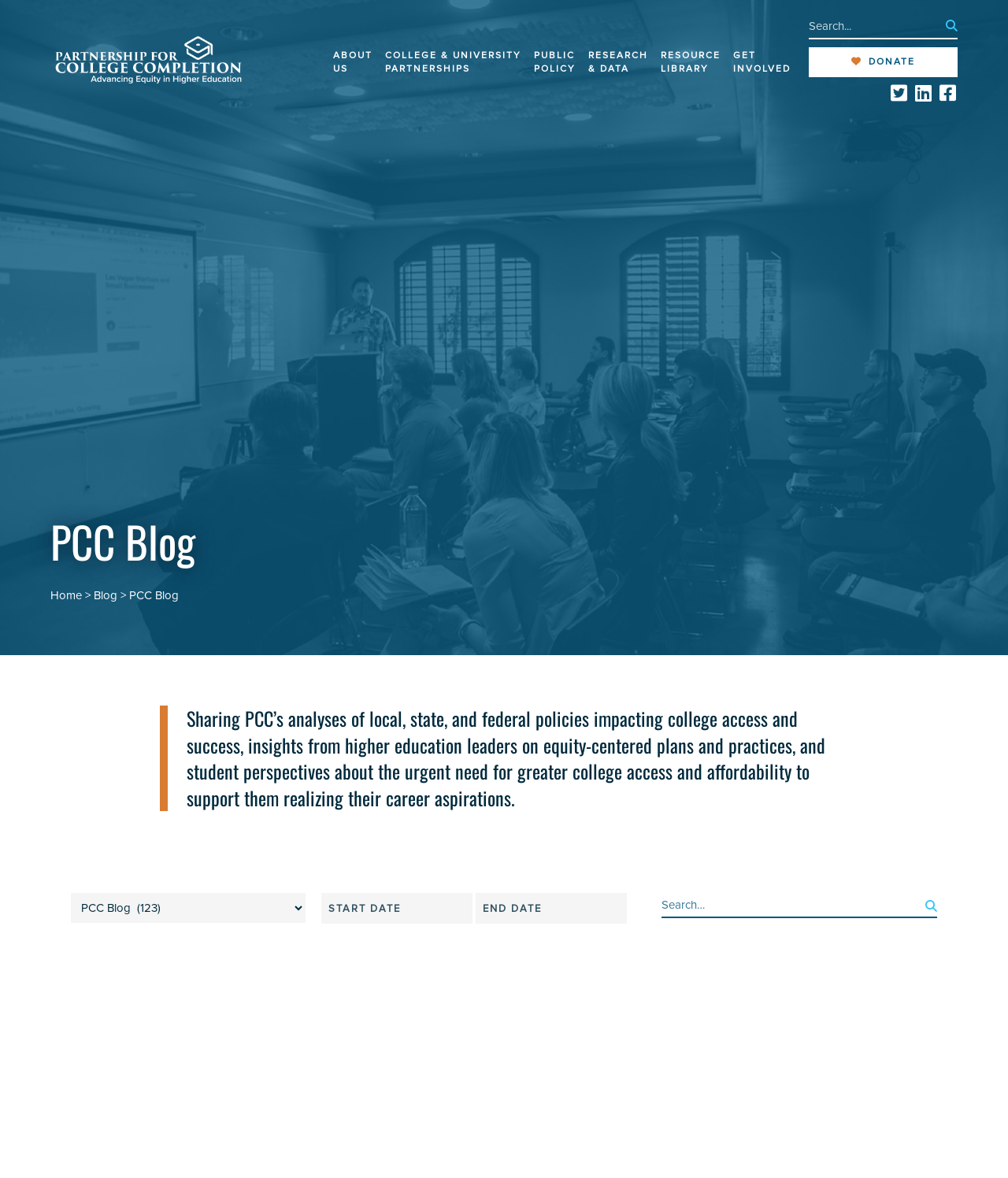How many navigation links are there in the main navigation?
Can you offer a detailed and complete answer to this question?

I counted the number of link elements under the navigation element with the description 'Main'. There are 6 links: 'ABOUT US', 'COLLEGE & UNIVERSITY PARTNERSHIPS', 'PUBLIC POLICY', 'RESEARCH & DATA', 'RESOURCE LIBRARY', and 'GET INVOLVED'.